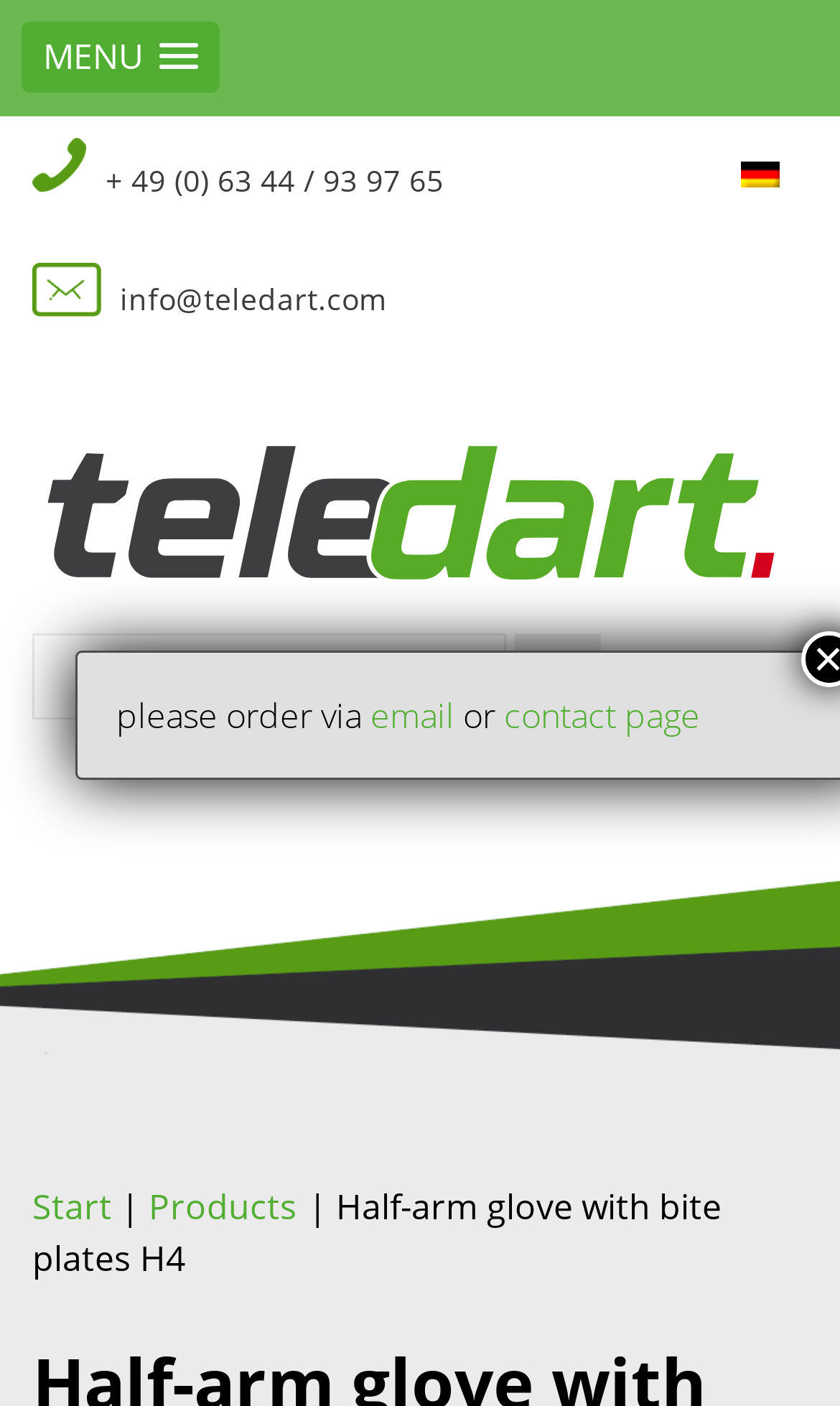Determine the bounding box coordinates of the clickable region to follow the instruction: "View October 2023".

None